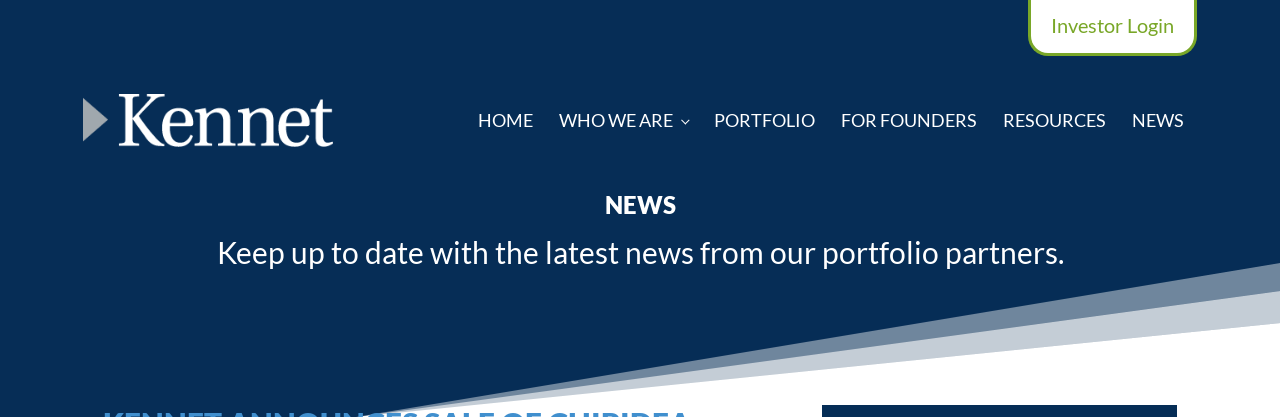Answer the following in one word or a short phrase: 
What type of updates are featured in the section?

Latest news